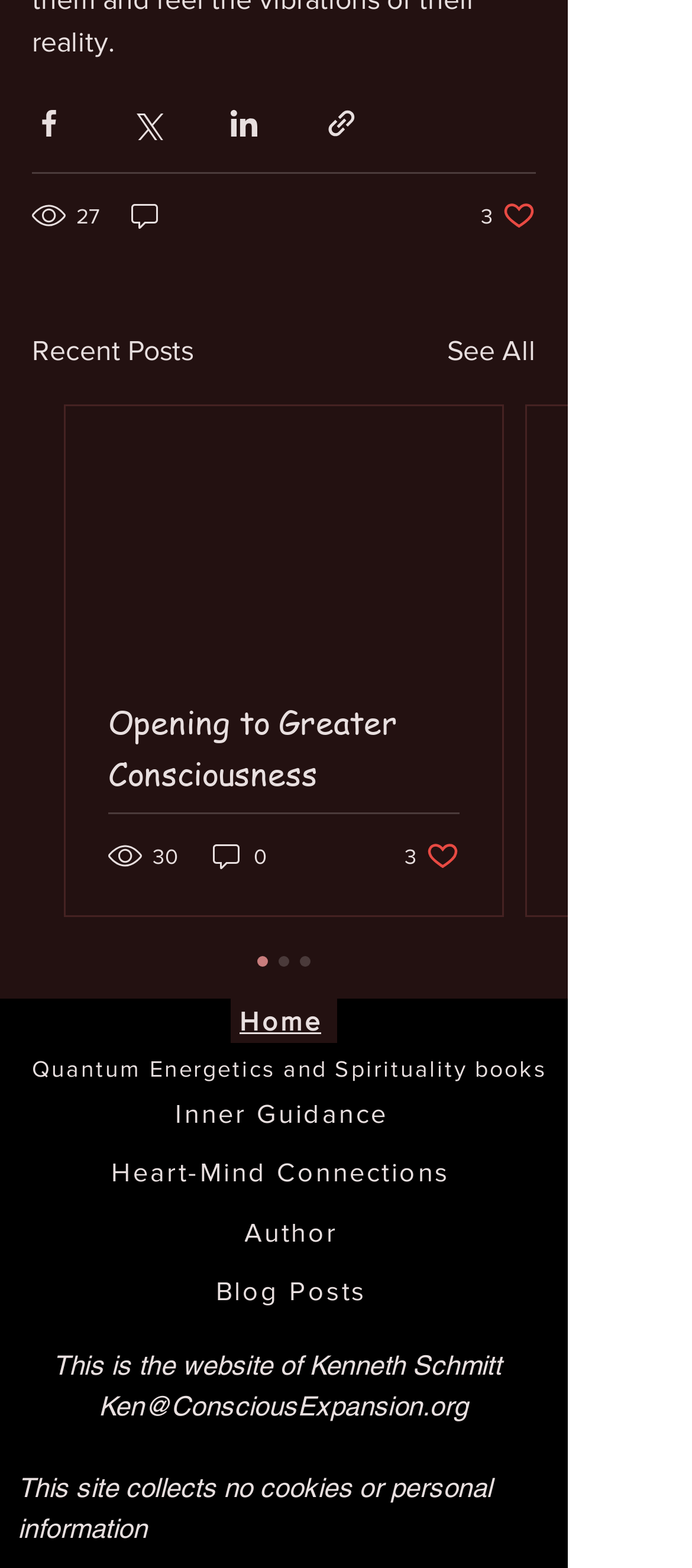Identify the bounding box for the element characterized by the following description: "Quantum Energetics and Spirituality books".

[0.026, 0.667, 0.821, 0.695]